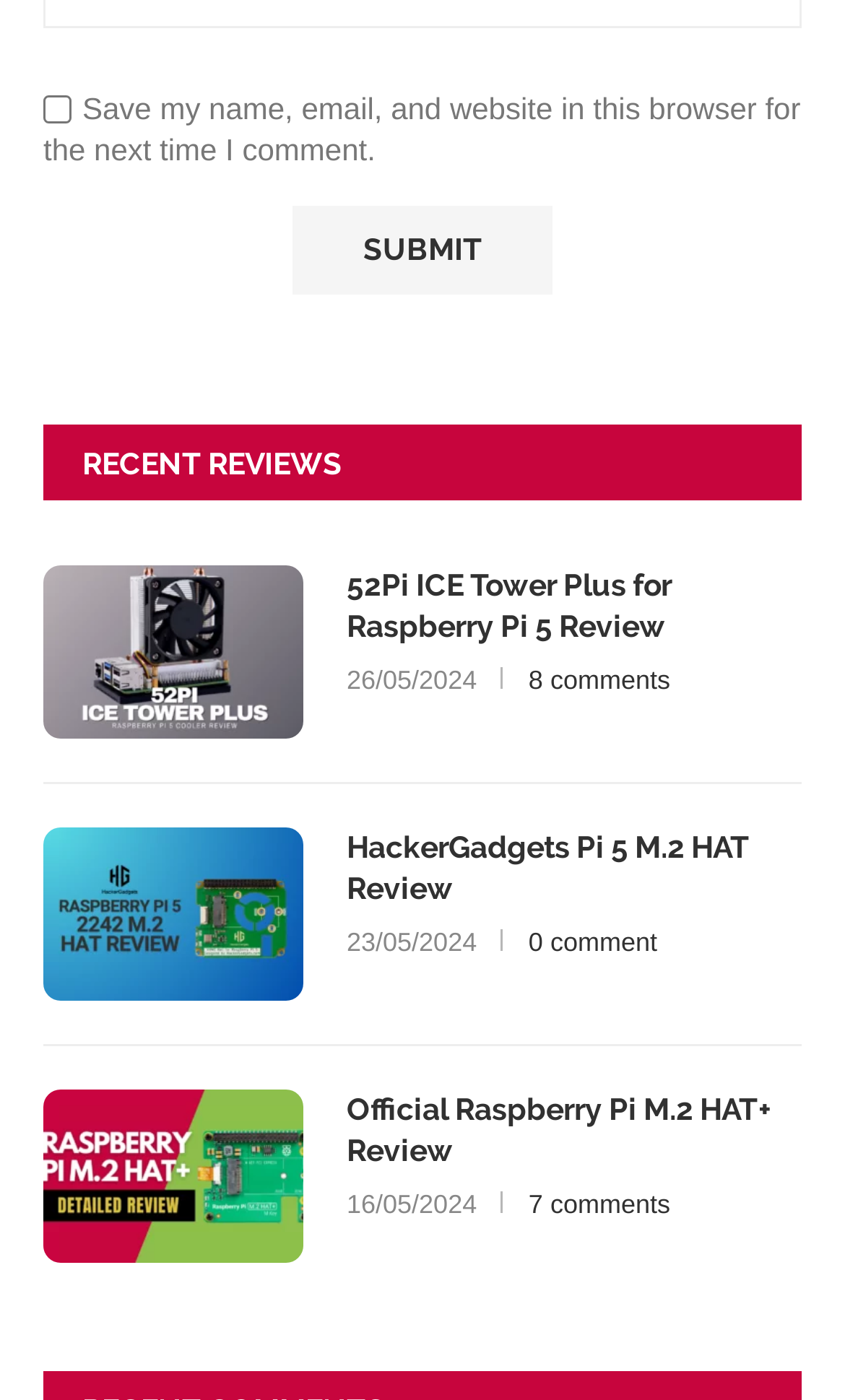Please determine the bounding box coordinates of the section I need to click to accomplish this instruction: "learn about The Ortho Perio Patient Clinical Evidence & Therapeutic Guidelines".

None